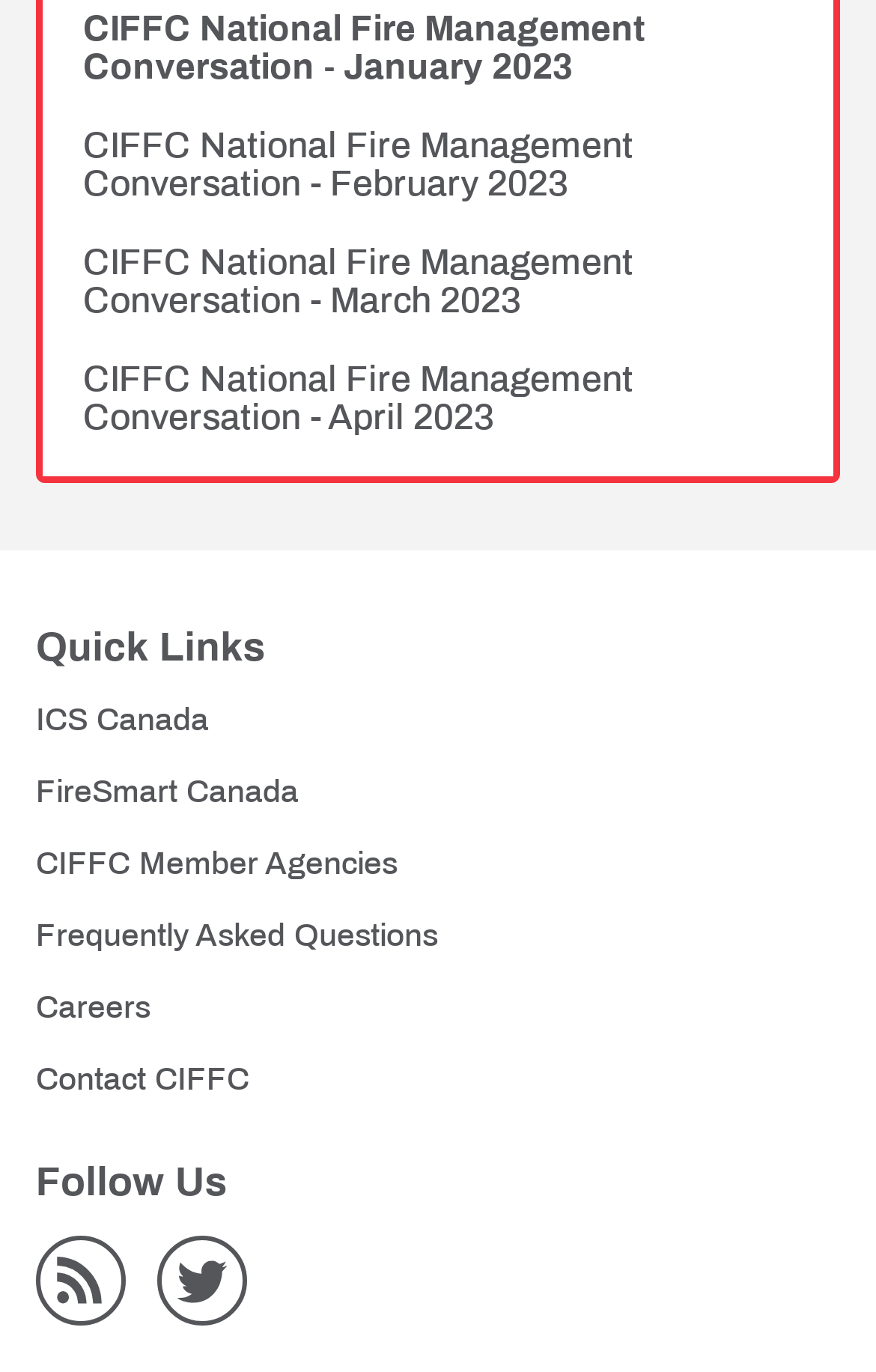Locate the bounding box of the UI element defined by this description: "Contact CIFFC". The coordinates should be given as four float numbers between 0 and 1, formatted as [left, top, right, bottom].

[0.041, 0.775, 0.285, 0.799]